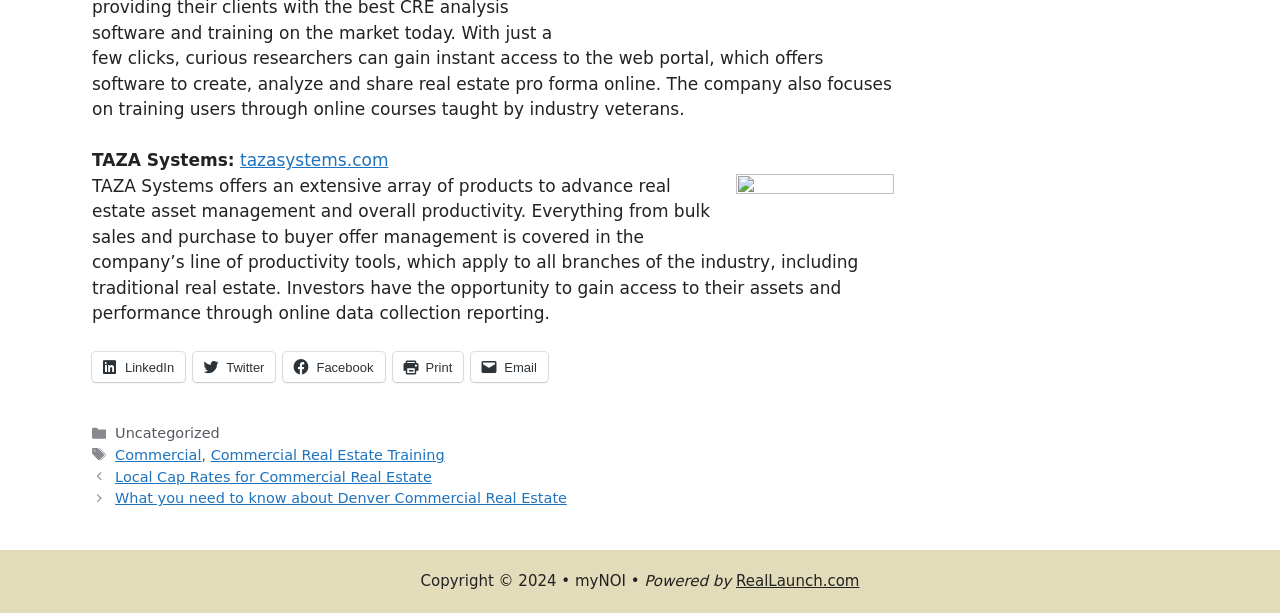Select the bounding box coordinates of the element I need to click to carry out the following instruction: "Check LinkedIn profile".

[0.072, 0.575, 0.145, 0.624]